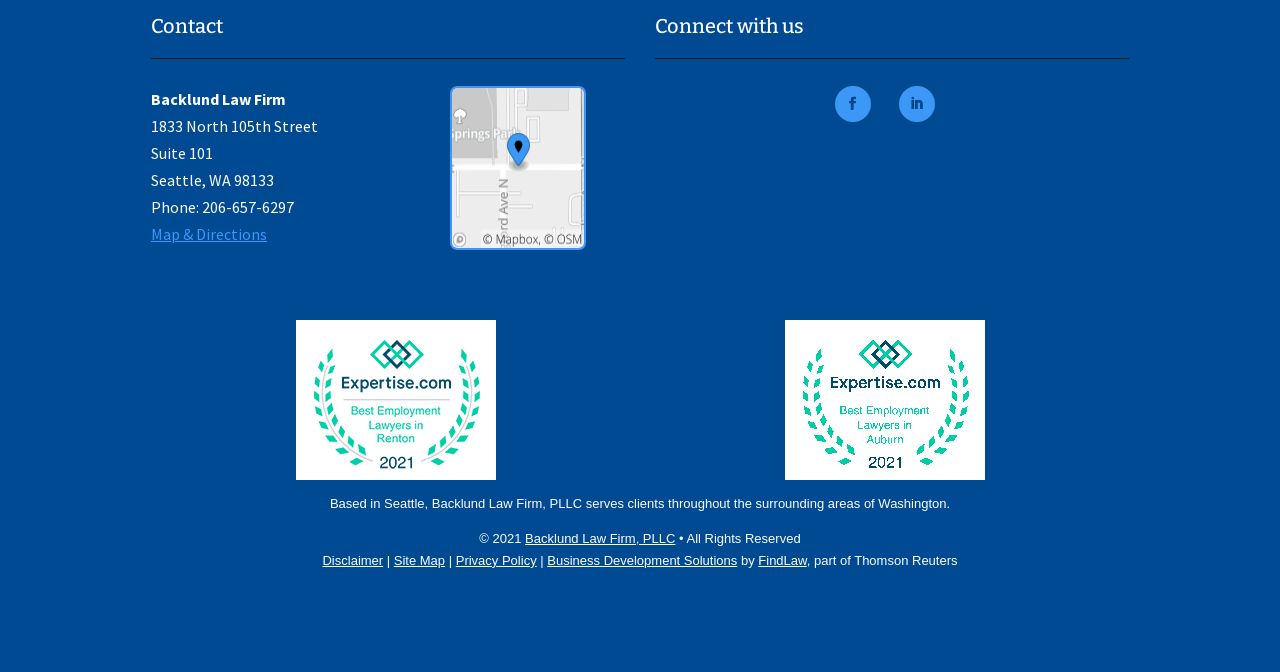Determine the bounding box coordinates of the section I need to click to execute the following instruction: "Explore the Events category". Provide the coordinates as four float numbers between 0 and 1, i.e., [left, top, right, bottom].

None